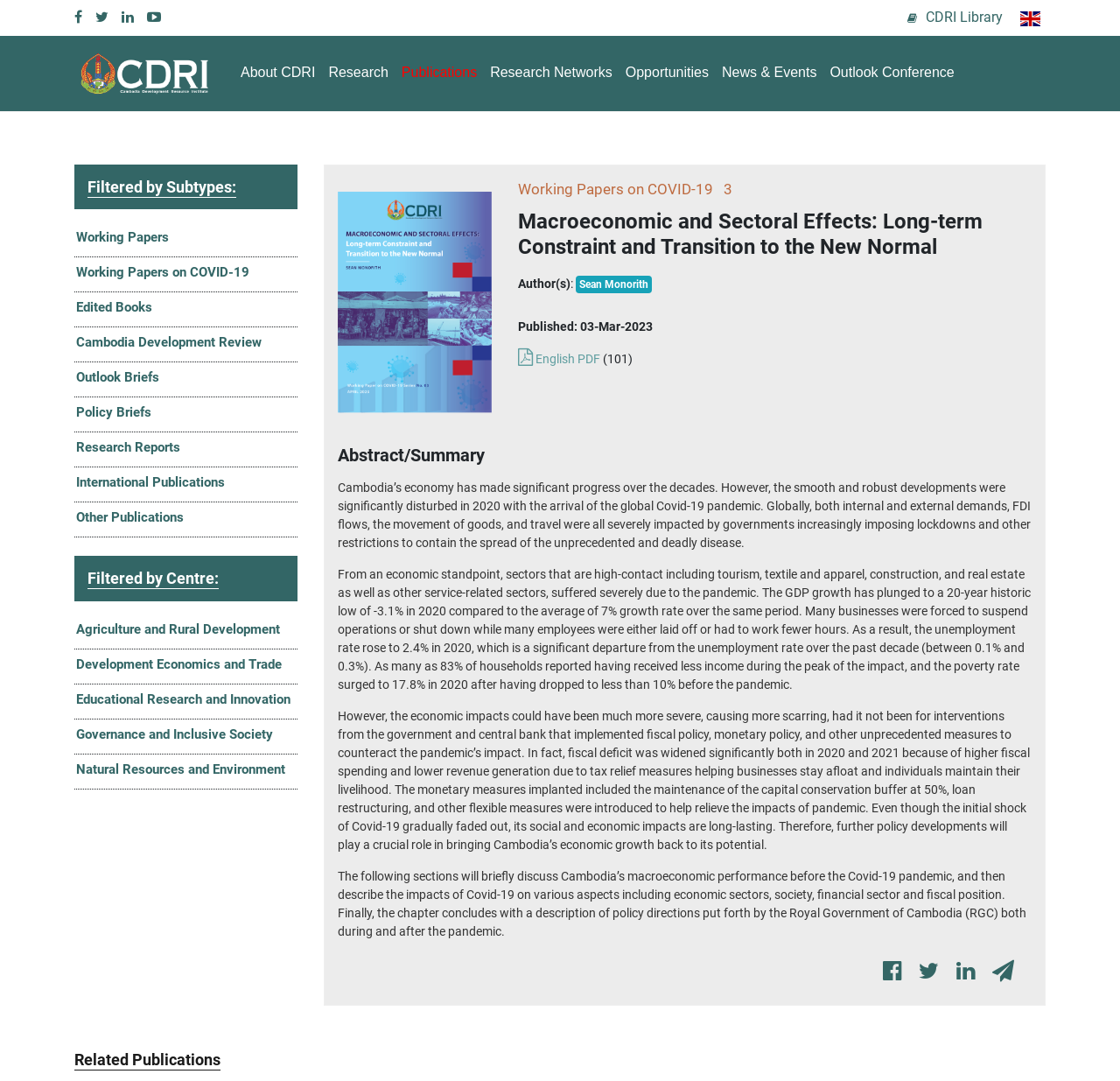Locate the bounding box coordinates of the element to click to perform the following action: 'Search for products'. The coordinates should be given as four float values between 0 and 1, in the form of [left, top, right, bottom].

None